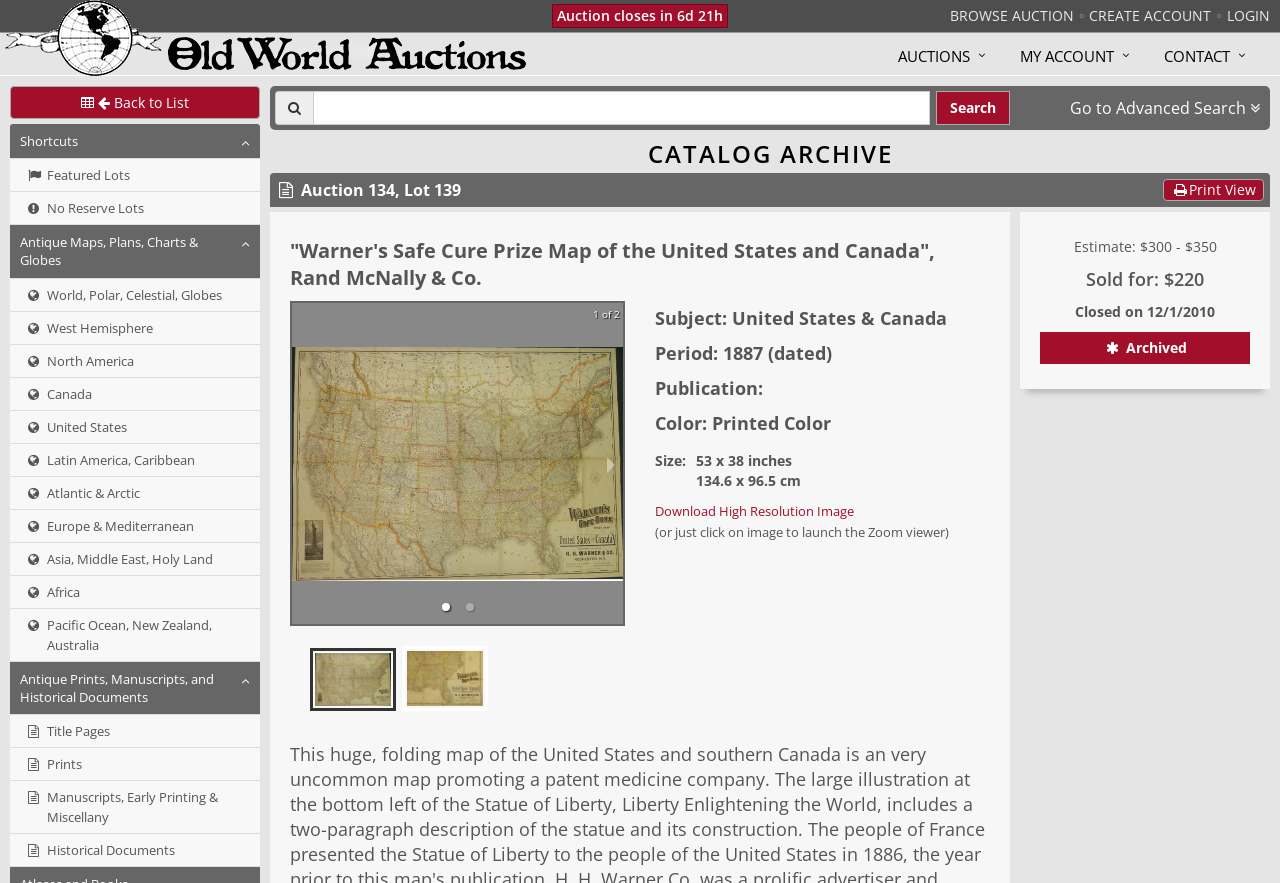Please find the bounding box coordinates of the section that needs to be clicked to achieve this instruction: "Browse auction".

[0.742, 0.007, 0.839, 0.028]